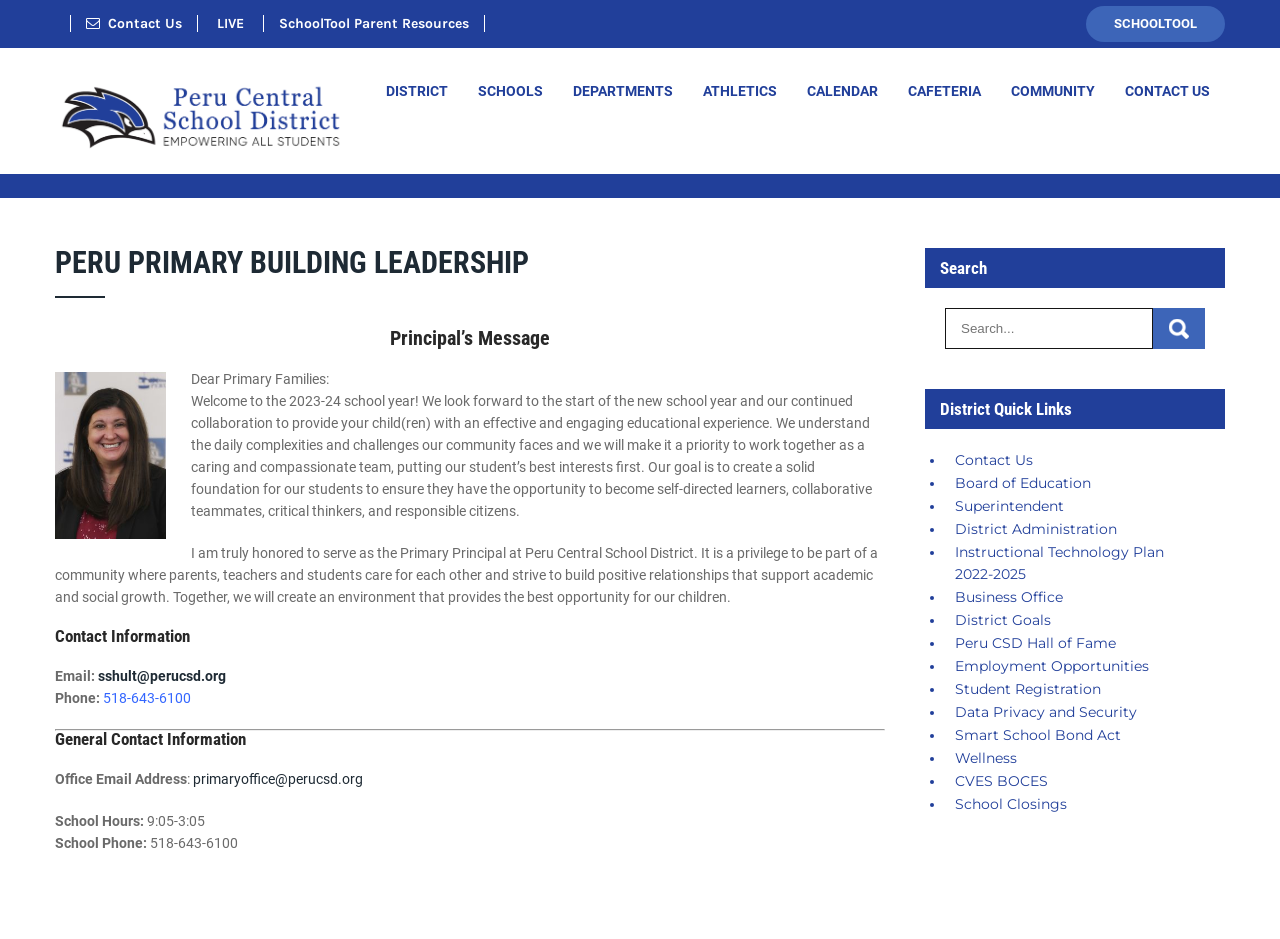Provide a thorough description of this webpage.

The webpage is about Peru Primary Building Leadership within the Peru Central School District. At the top, there are several links, including "Contact Us", "LIVE", "SchoolTool Parent Resources", and "SCHOOLTOOL", aligned horizontally. Below these links, there is an image.

The main content of the webpage is divided into two sections. On the left side, there is an article with a heading "PERU PRIMARY BUILDING LEADERSHIP". Below the heading, there is a message from the principal, welcoming students and parents to the new school year. The message is followed by the principal's contact information, including email and phone number.

On the right side, there are several sections. The first section is a search bar with a heading "Search". Below the search bar, there is a section titled "District Quick Links" with a list of links, including "Contact Us", "Board of Education", "Superintendent", and others. These links are marked with bullet points.

At the bottom of the page, there are more links, including "DISTRICT", "SCHOOLS", "DEPARTMENTS", "ATHLETICS", "CALENDAR", "CAFETERIA", "COMMUNITY", and "CONTACT US", aligned horizontally.